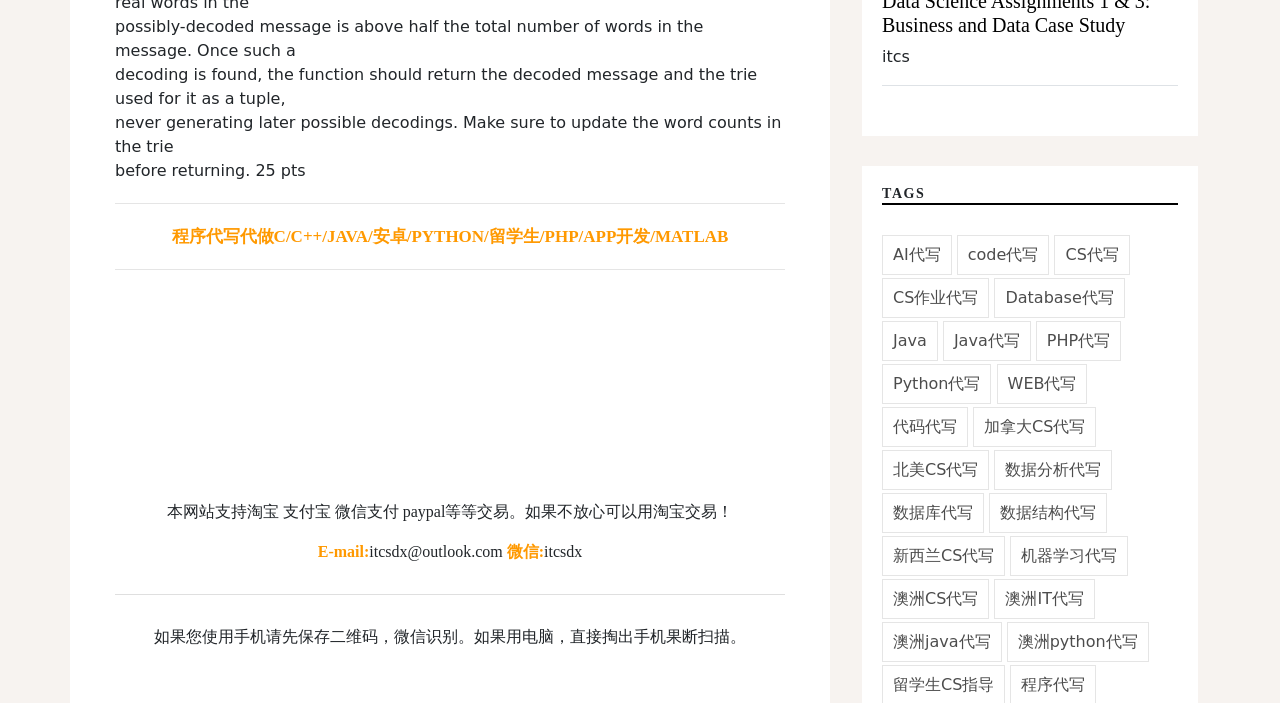Please specify the bounding box coordinates of the clickable region to carry out the following instruction: "Contact through email". The coordinates should be four float numbers between 0 and 1, in the format [left, top, right, bottom].

[0.289, 0.772, 0.396, 0.796]